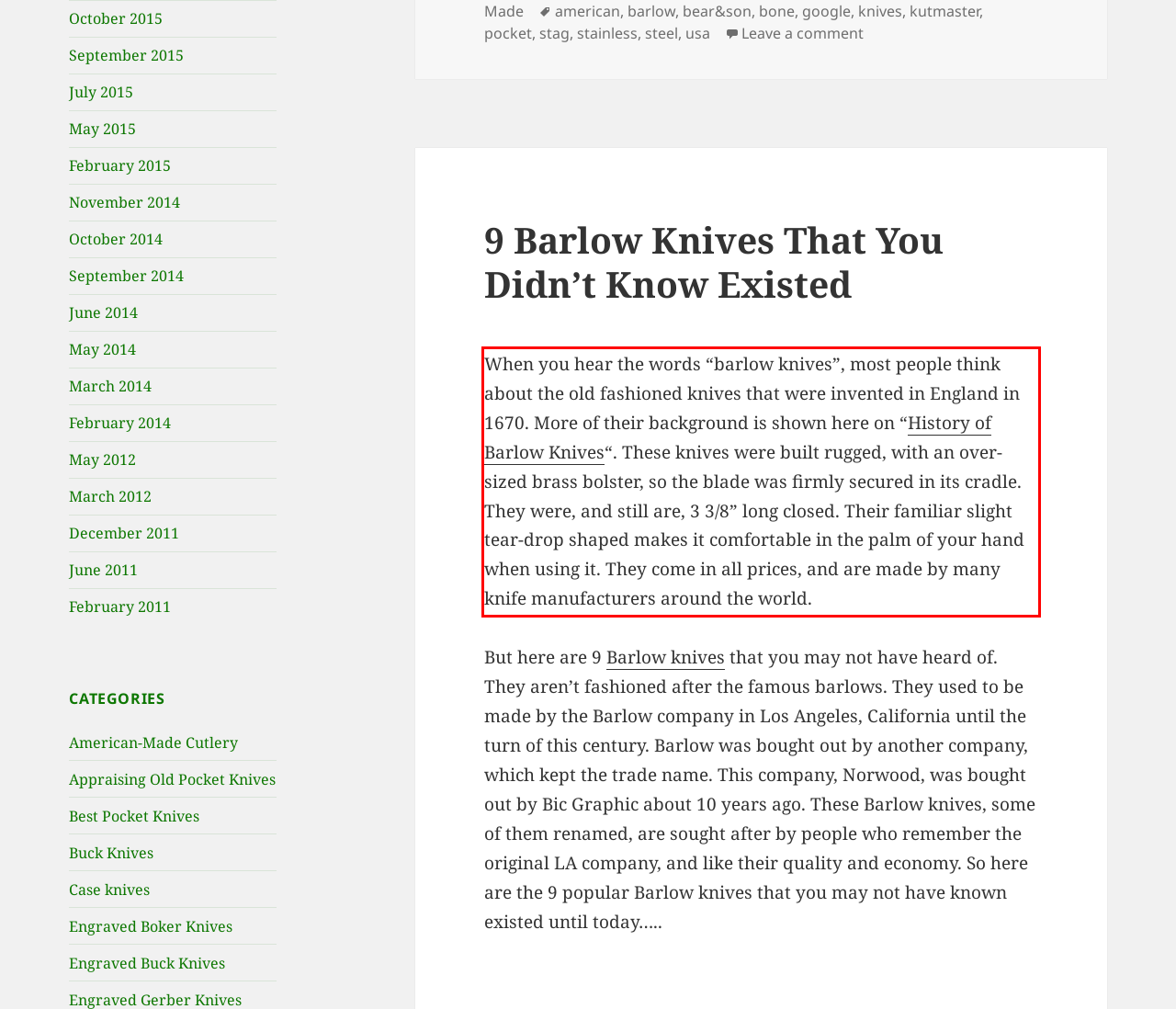Please extract the text content from the UI element enclosed by the red rectangle in the screenshot.

When you hear the words “barlow knives”, most people think about the old fashioned knives that were invented in England in 1670. More of their background is shown here on “History of Barlow Knives“. These knives were built rugged, with an over-sized brass bolster, so the blade was firmly secured in its cradle. They were, and still are, 3 3/8” long closed. Their familiar slight tear-drop shaped makes it comfortable in the palm of your hand when using it. They come in all prices, and are made by many knife manufacturers around the world.